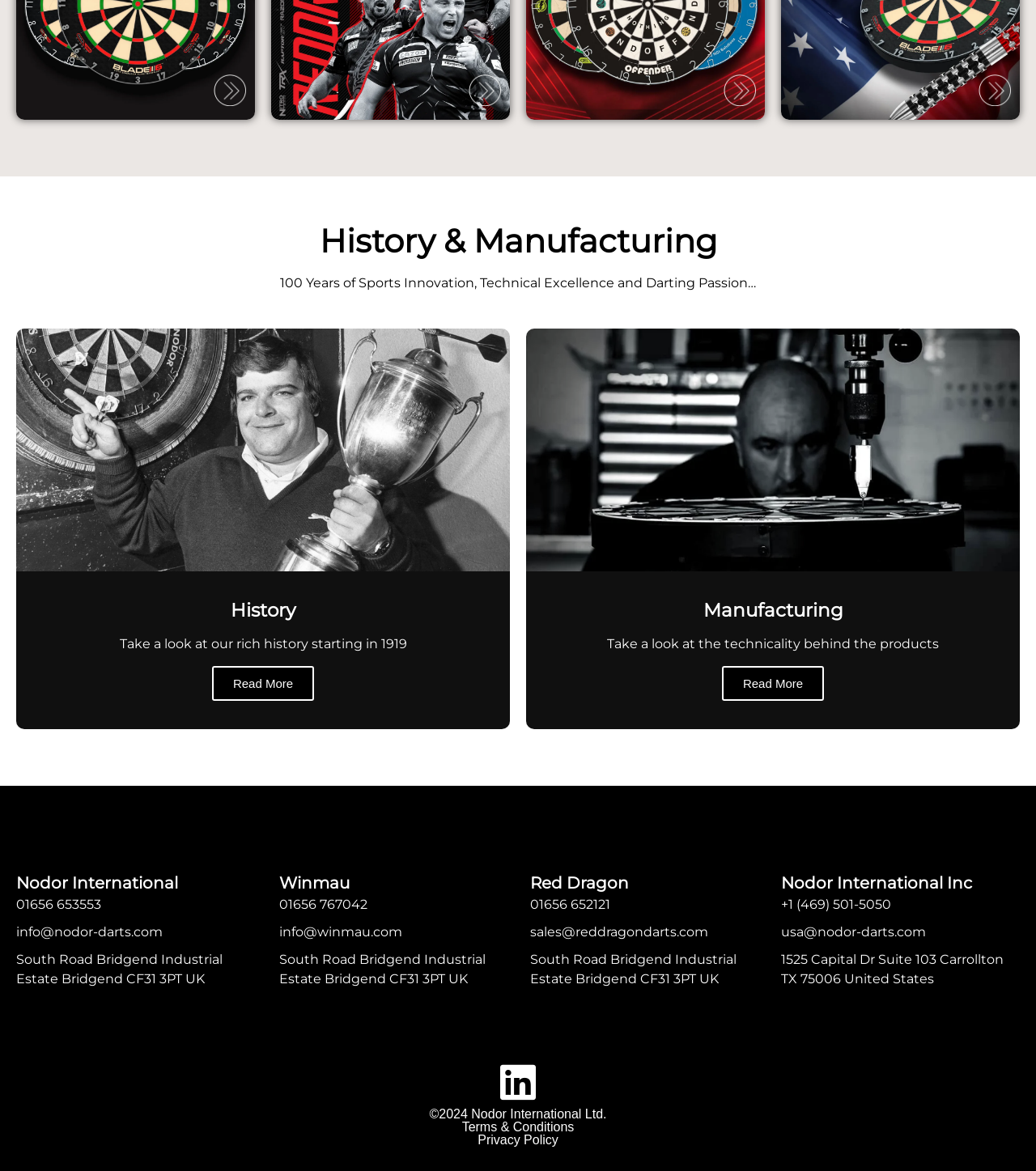What is the address of Nodor International Ltd?
Kindly give a detailed and elaborate answer to the question.

The address of Nodor International Ltd is South Road Bridgend Industrial Estate Bridgend CF31 3PT UK, as mentioned in the link element with the text 'South Road Bridgend Industrial Estate Bridgend CF31 3PT UK'.